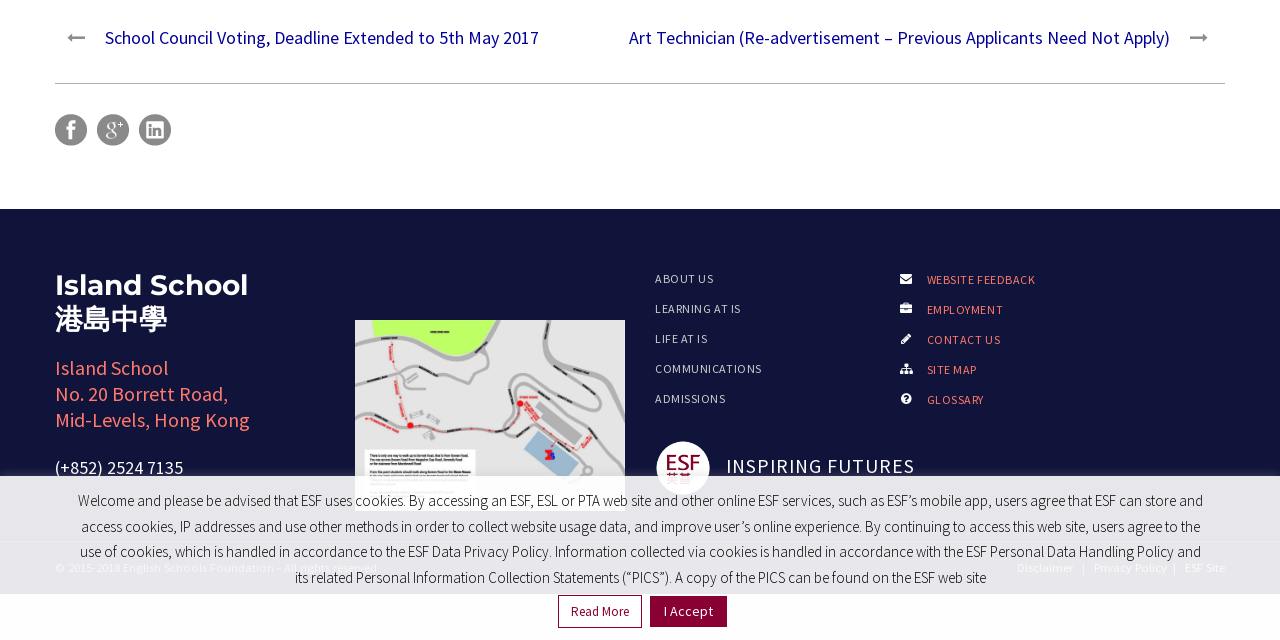Please specify the bounding box coordinates in the format (top-left x, top-left y, bottom-right x, bottom-right y), with all values as floating point numbers between 0 and 1. Identify the bounding box of the UI element described by: Site Map

[0.724, 0.566, 0.763, 0.59]